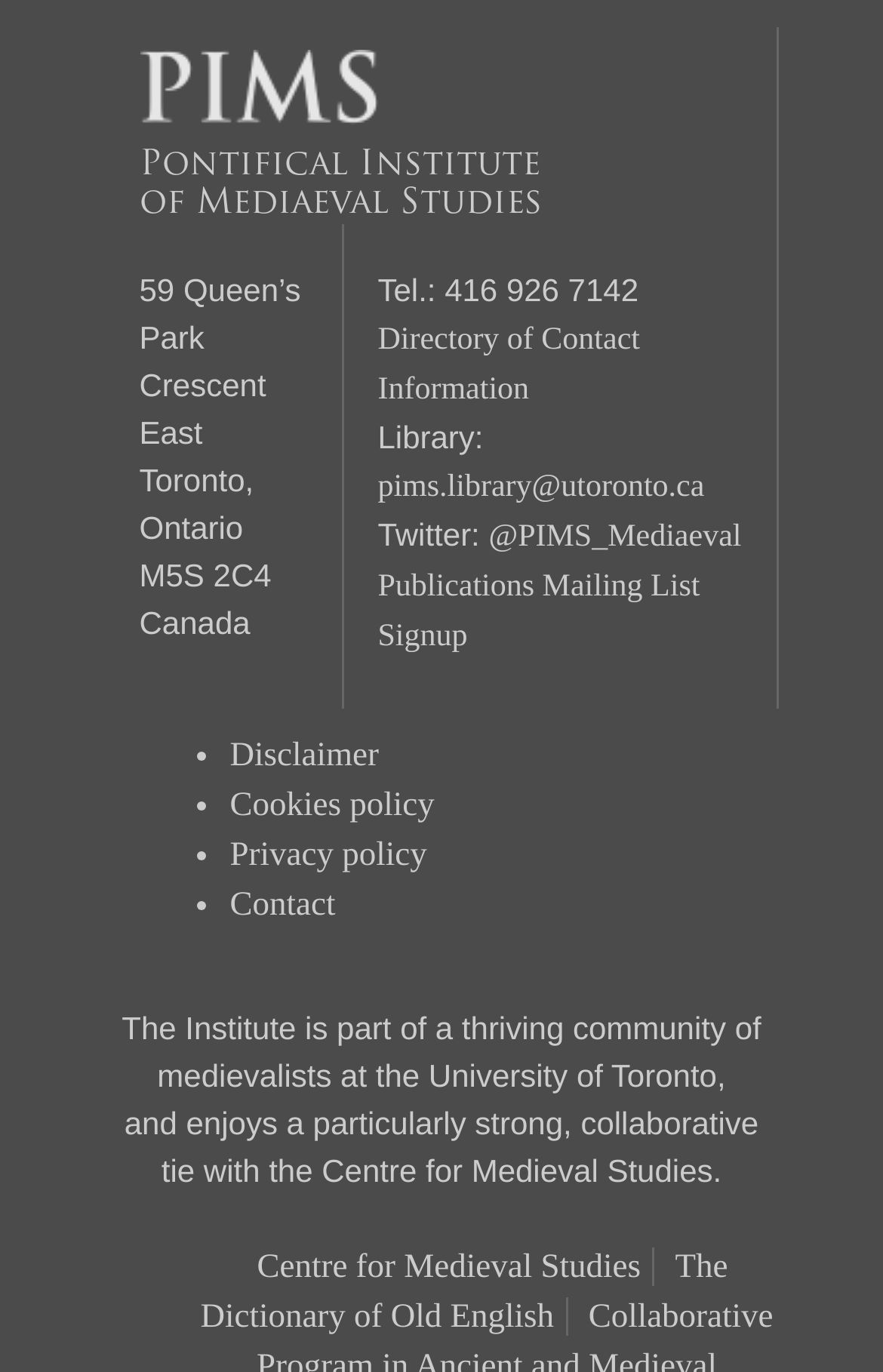Based on the element description Disclaimer, identify the bounding box of the UI element in the given webpage screenshot. The coordinates should be in the format (top-left x, top-left y, bottom-right x, bottom-right y) and must be between 0 and 1.

[0.26, 0.539, 0.429, 0.565]